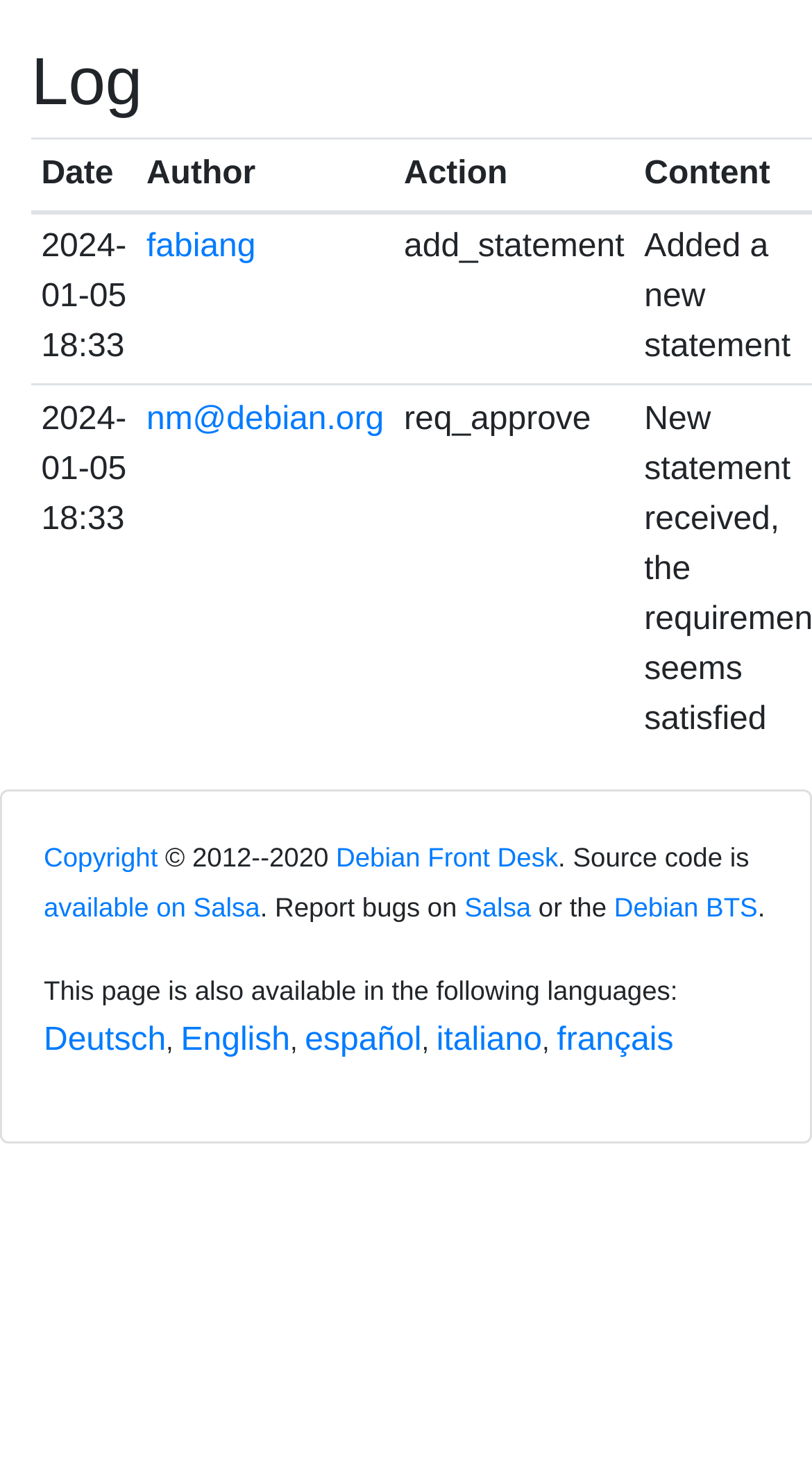What is the copyright year range?
Examine the image closely and answer the question with as much detail as possible.

The copyright information is located in the footer section, within the StaticText element with the bounding box coordinates [0.194, 0.571, 0.414, 0.592]. The text within this element is '© 2012--2020', which indicates the copyright year range.